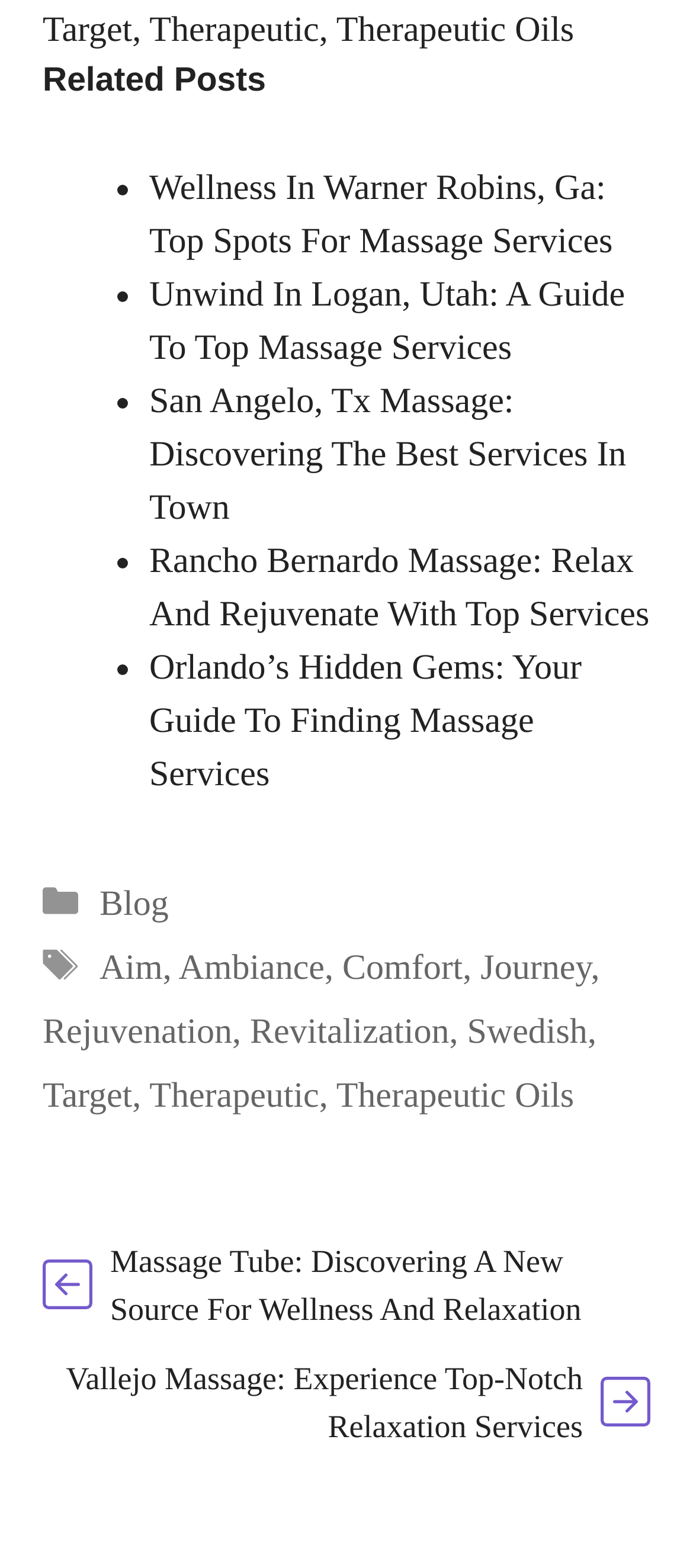How many related posts are listed? Look at the image and give a one-word or short phrase answer.

5